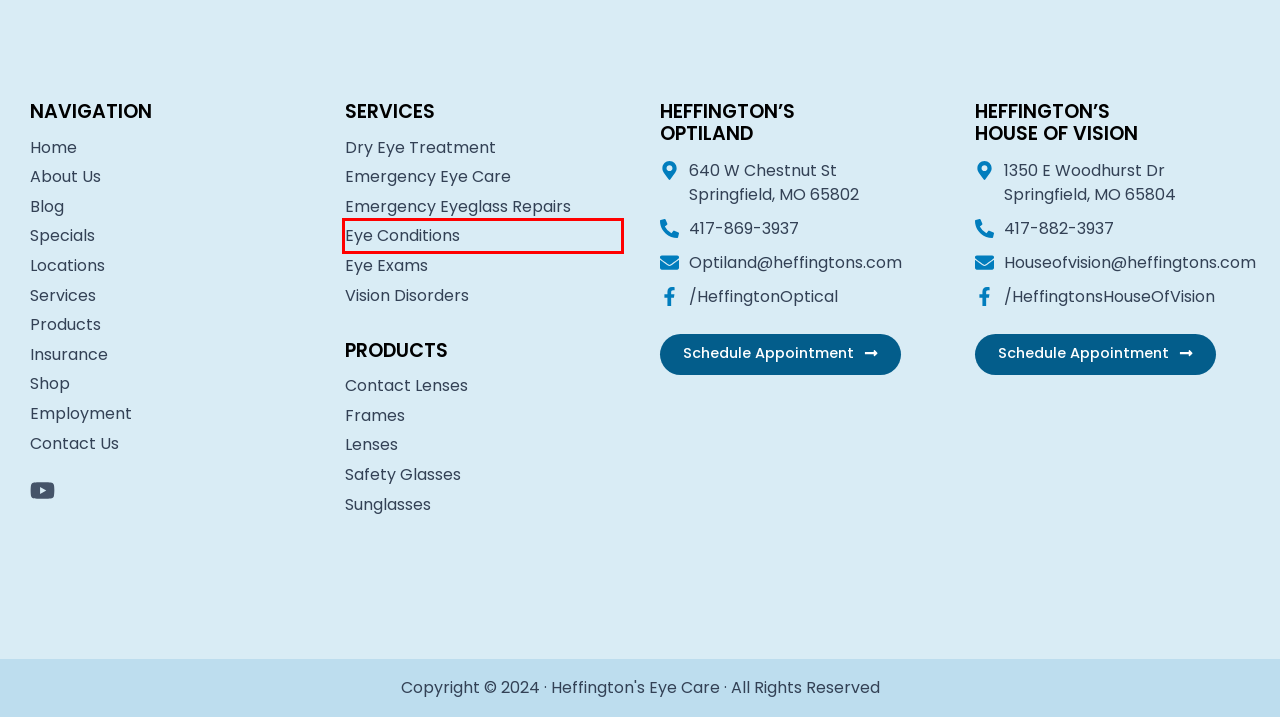Examine the screenshot of a webpage with a red bounding box around a UI element. Select the most accurate webpage description that corresponds to the new page after clicking the highlighted element. Here are the choices:
A. Sunglasses - Heffington's House of Vision
B. Eye Conditions - Heffington's House of Vision
C. Dry Eye Treatment - Heffington's House of Vision
D. Emergency Eyeglass Repairs - Heffington's House of Vision
E. Lenses - Heffington's House of Vision
F. Contact Lenses - Heffington's House of Vision
G. Frames - Heffington's House of Vision
H. Weave Booking Site

B